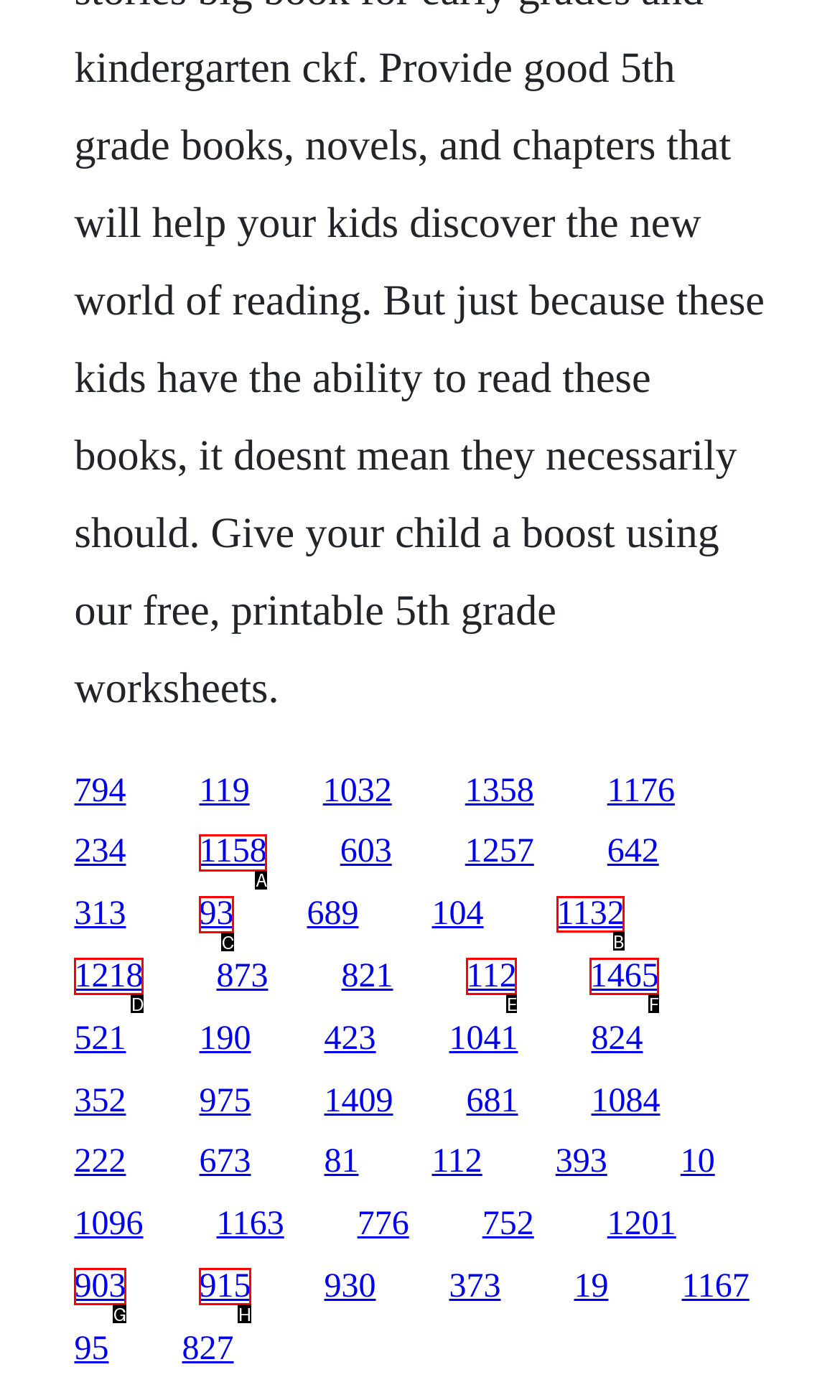Select the HTML element that needs to be clicked to perform the task: access the fifteenth link. Reply with the letter of the chosen option.

B